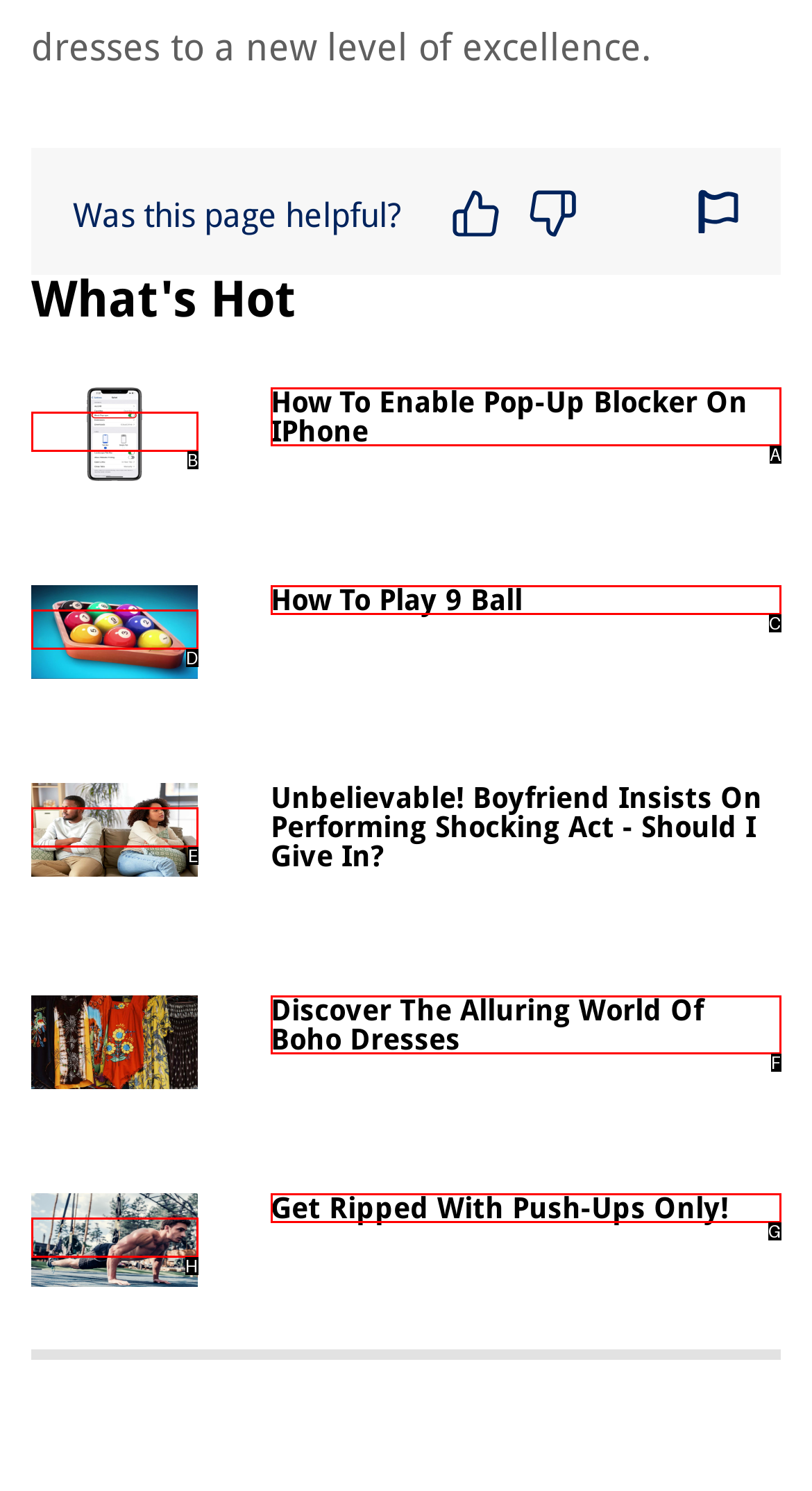Determine which HTML element matches the given description: alt="Get Ripped With Push-Ups Only!". Provide the corresponding option's letter directly.

H